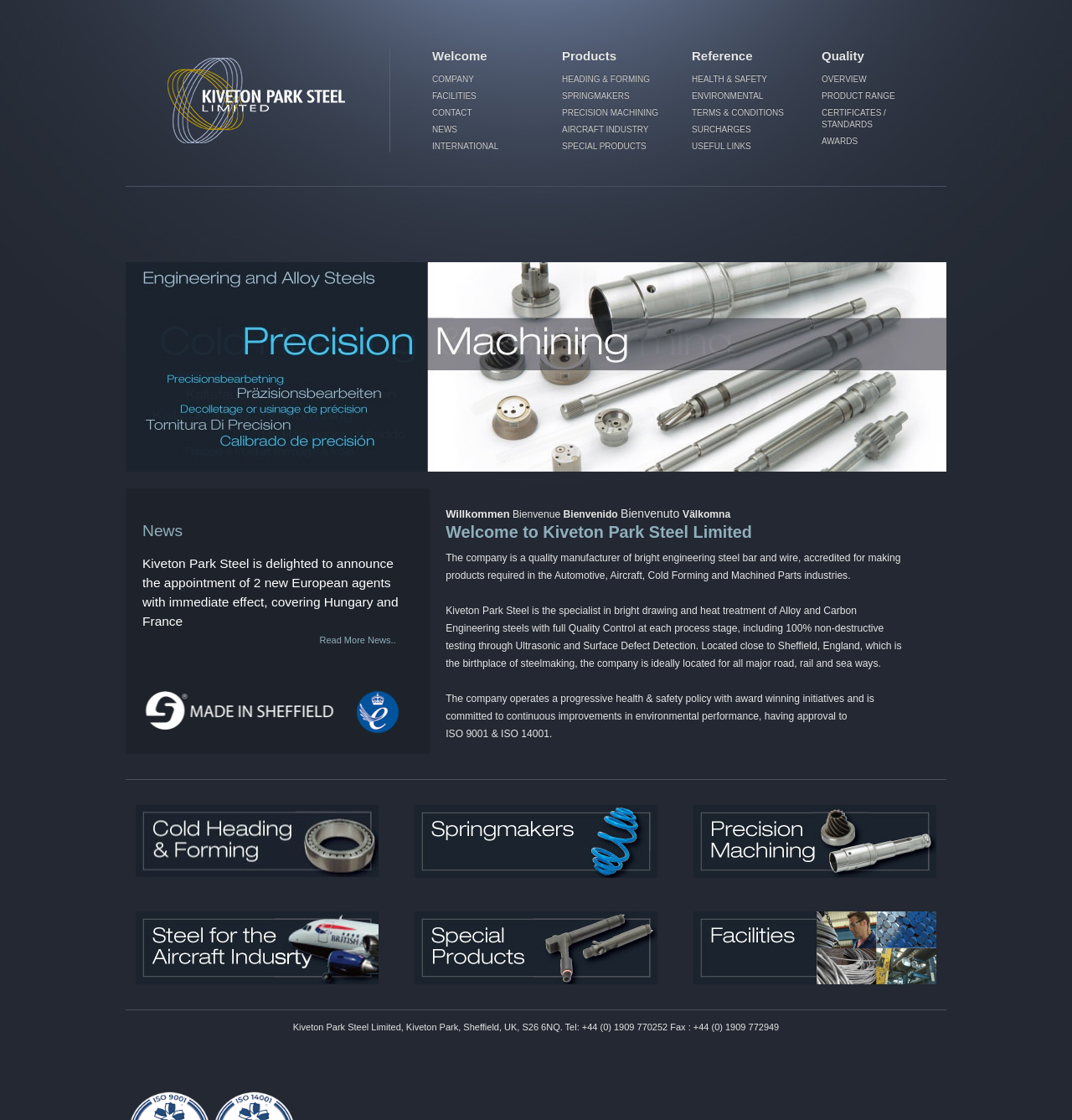Determine the bounding box of the UI component based on this description: "Heading & Forming". The bounding box coordinates should be four float values between 0 and 1, i.e., [left, top, right, bottom].

[0.524, 0.061, 0.626, 0.076]